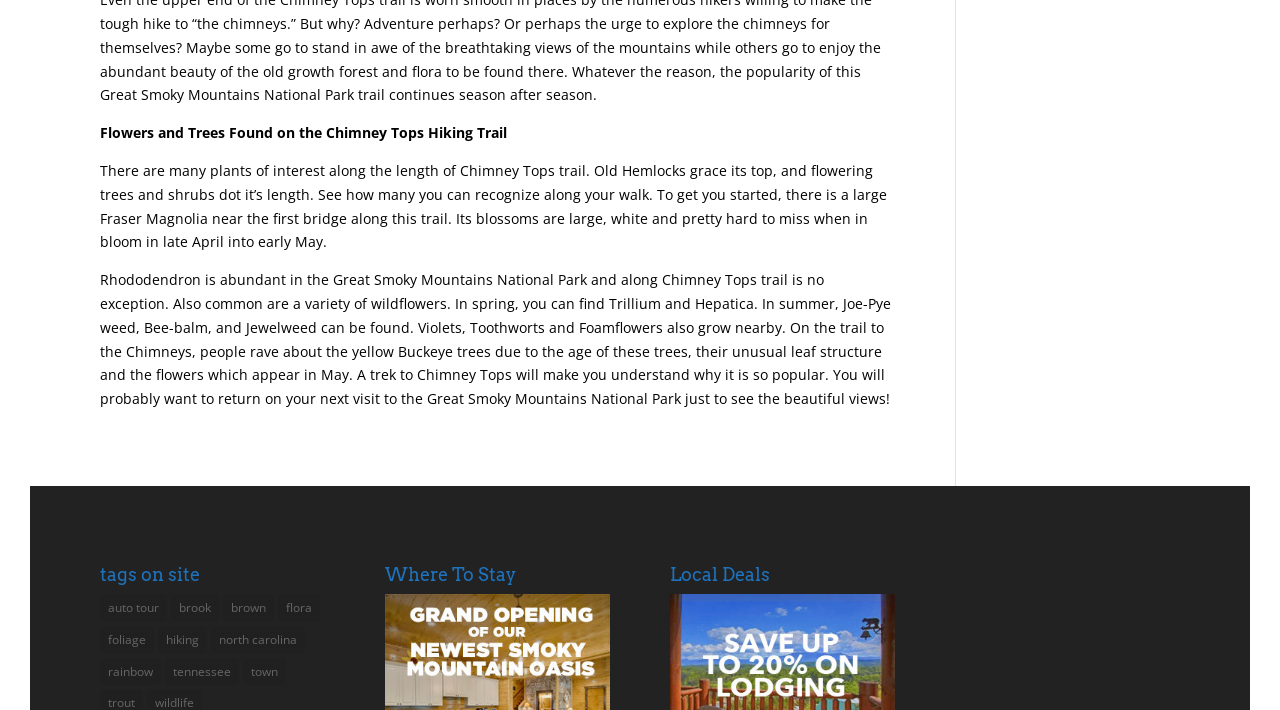Find the bounding box coordinates of the area that needs to be clicked in order to achieve the following instruction: "click on 'flora'". The coordinates should be specified as four float numbers between 0 and 1, i.e., [left, top, right, bottom].

[0.217, 0.837, 0.25, 0.876]